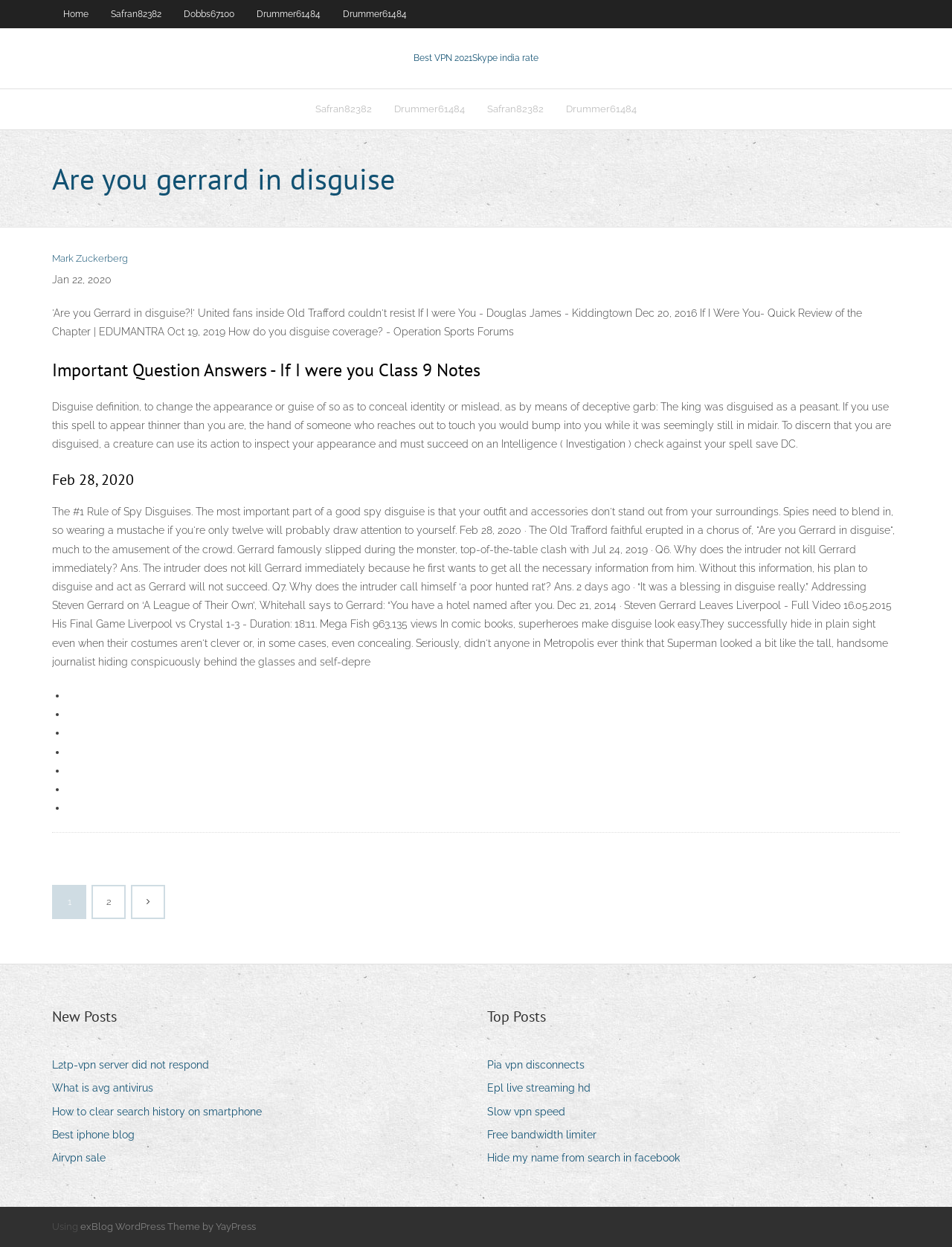Detail the webpage's structure and highlights in your description.

This webpage appears to be a blog or forum with various sections and links. At the top, there is a navigation bar with links to "Home", "Safran82382", "Dobbs67100", and "Drummer61484". Below this, there is a prominent link to "Best VPN 2021" with a subtitle "Skype india rate". 

The main content area is divided into two columns. The left column has a heading "Are you gerrard in disguise" followed by a series of paragraphs discussing the concept of disguise, including quotes and references to Steven Gerrard, a famous footballer. There are also links to other articles or posts, such as "Important Question Answers - If I were you Class 9 Notes" and "Feb 28, 2020". 

The right column has two sections: "New Posts" and "Top Posts". Each section lists several links to articles or posts, such as "L2tp-vpn server did not respond", "What is avg antivirus", and "Epl live streaming hd". 

At the bottom of the page, there is a footer section with a link to "exBlog WordPress Theme by YayPress" and a copyright notice.